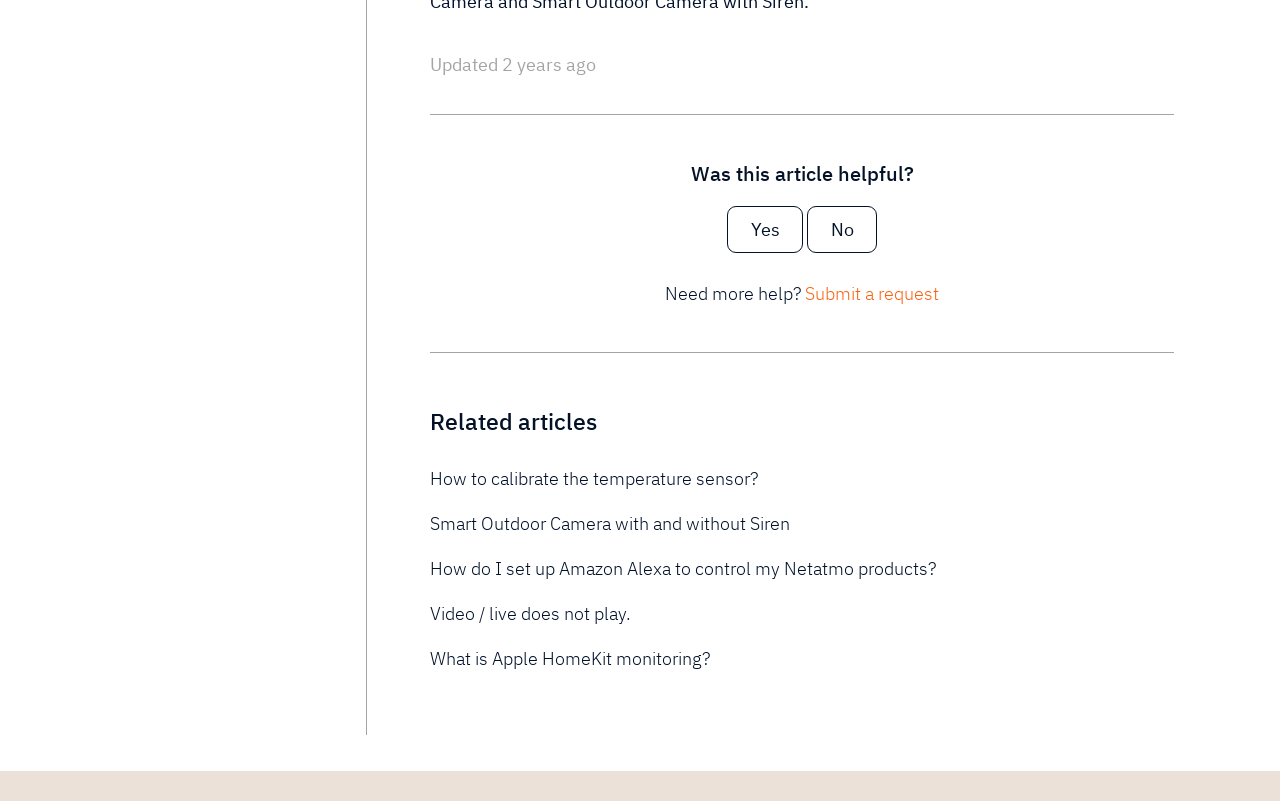Given the description of the UI element: "What is Apple HomeKit monitoring?", predict the bounding box coordinates in the form of [left, top, right, bottom], with each value being a float between 0 and 1.

[0.336, 0.794, 0.917, 0.85]